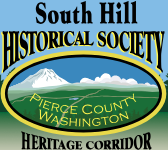Explain the image in a detailed and descriptive way.

The image features the logo of the South Hill Historical Society, a community-focused organization dedicated to preserving and sharing the rich history of the South Hill area in Pierce County, Washington. The logo prominently displays the society's name at the top, with a picturesque depiction of a mountainous landscape underneath, symbolizing the natural beauty of the region. The words "Pierce County Washington" are featured prominently within an oval banner, emphasizing the society's local roots. Beneath the banner, the term "Heritage Corridor" highlights the group's mission to celebrate and maintain the historical heritage of South Hill. The logo combines vibrant colors with a scenic backdrop, capturing the essence of the area's cultural significance.